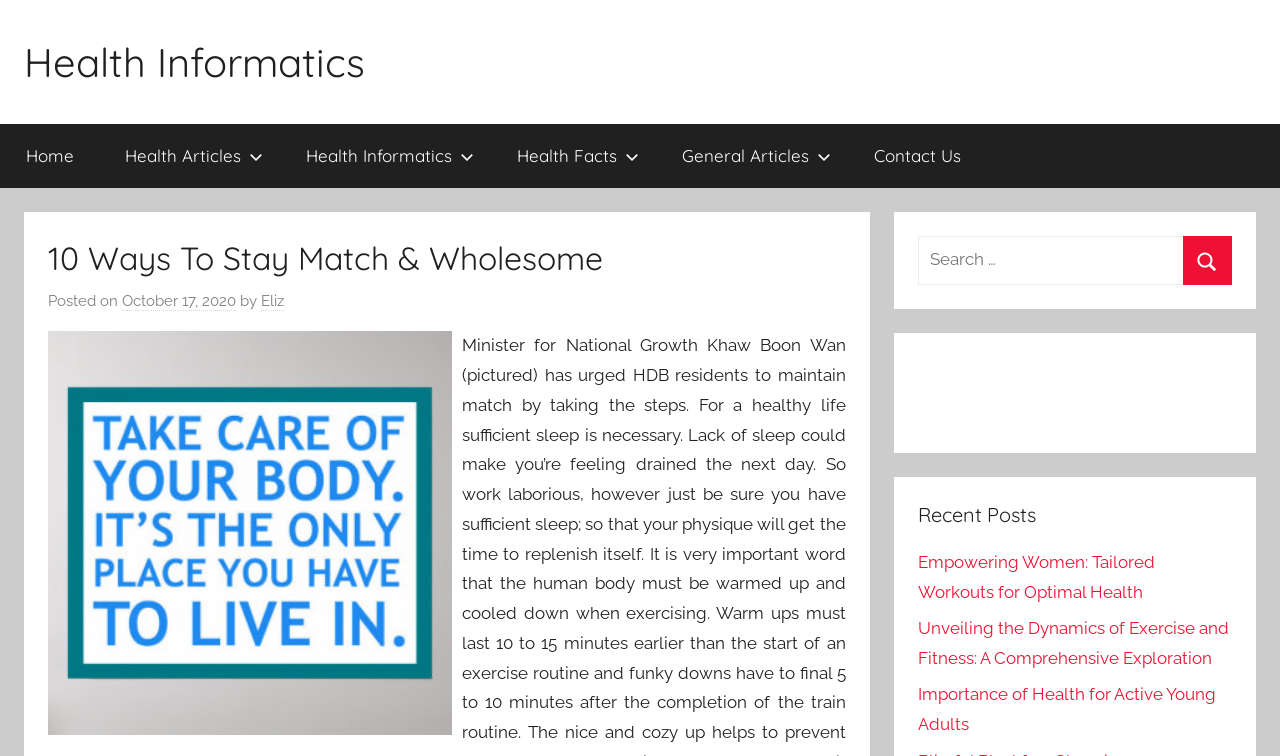What is the author of the article?
Based on the image, give a concise answer in the form of a single word or short phrase.

Eliz